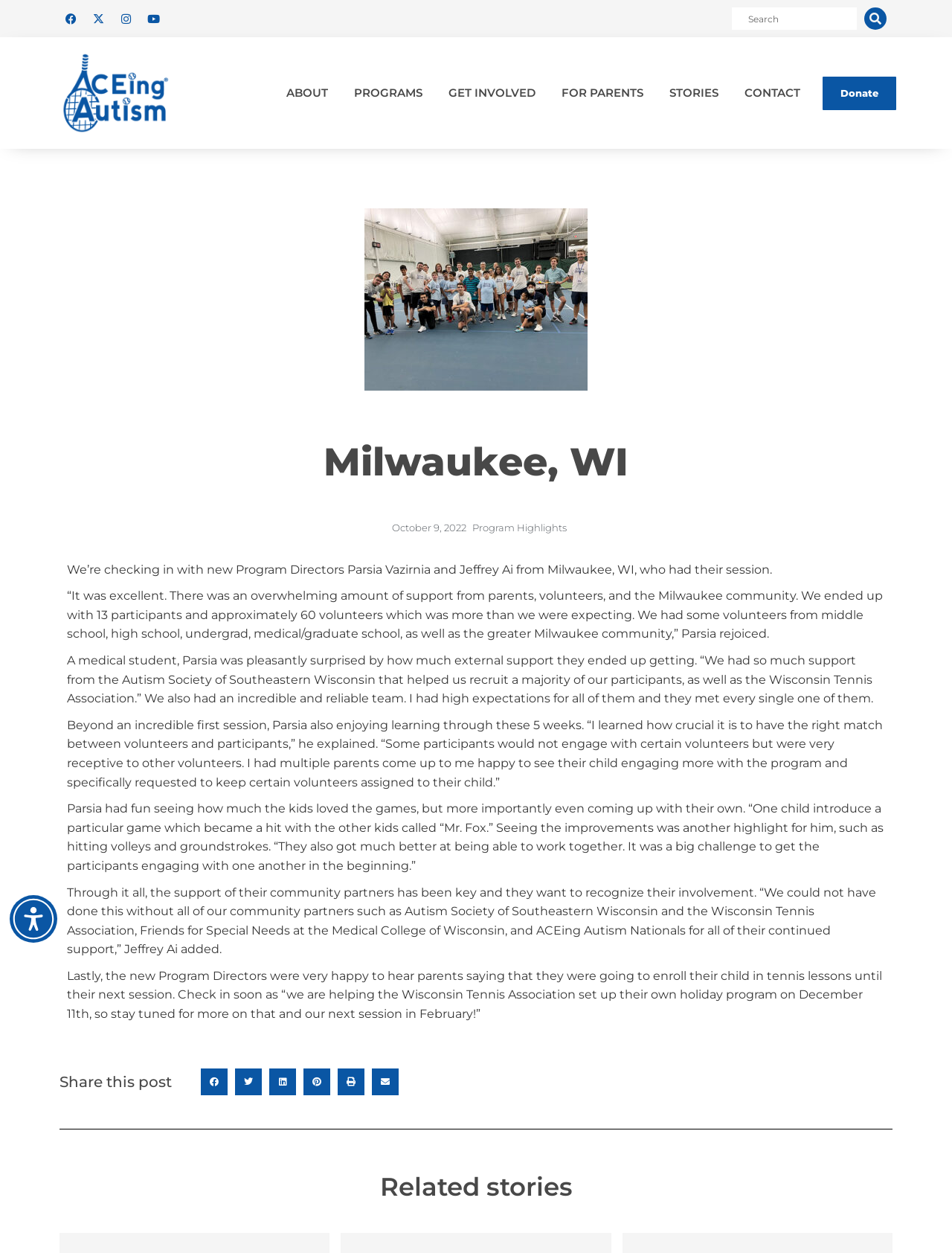What is the name of the game introduced by one of the children?
Please give a detailed and elaborate answer to the question.

I discovered this answer by reading the text 'One child introduce a particular game which became a hit with the other kids called “Mr. Fox.”' on the webpage.